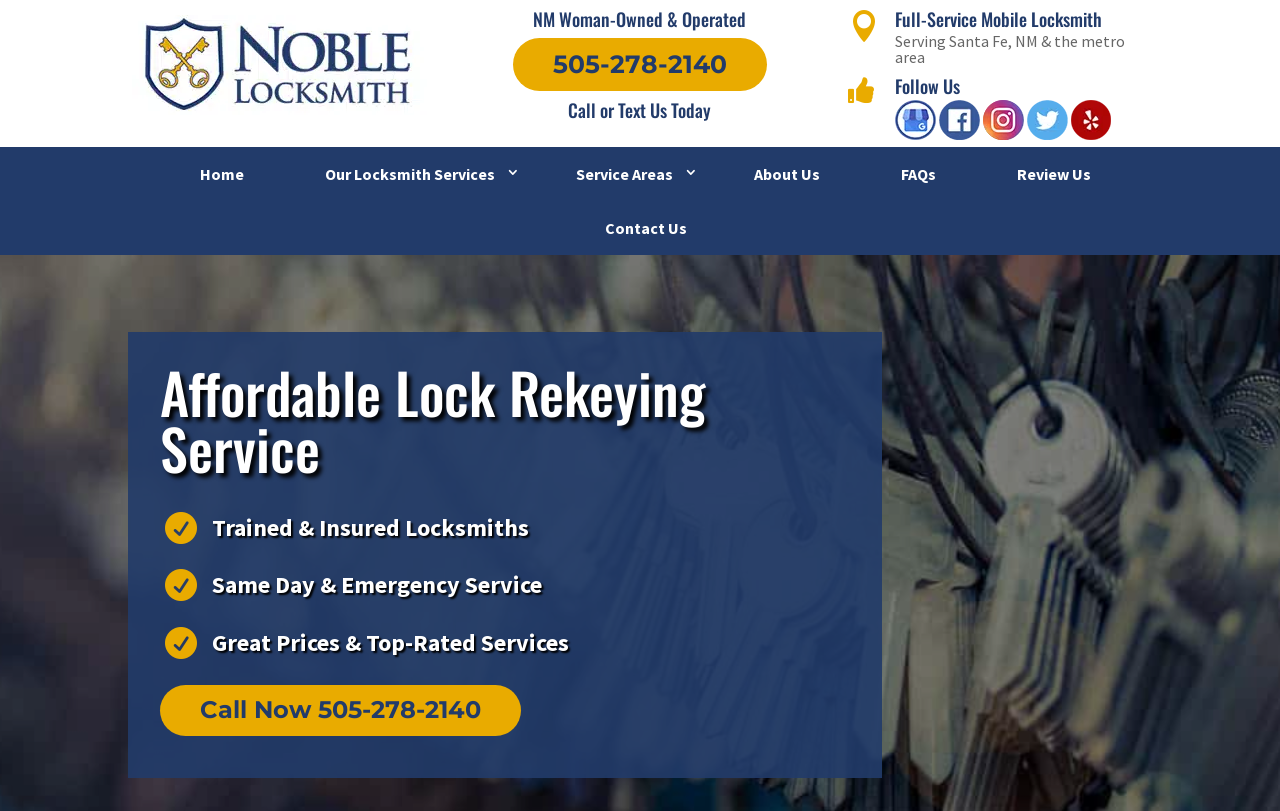Specify the bounding box coordinates of the element's area that should be clicked to execute the given instruction: "Check out the 'ECHL NETWORK'". The coordinates should be four float numbers between 0 and 1, i.e., [left, top, right, bottom].

None